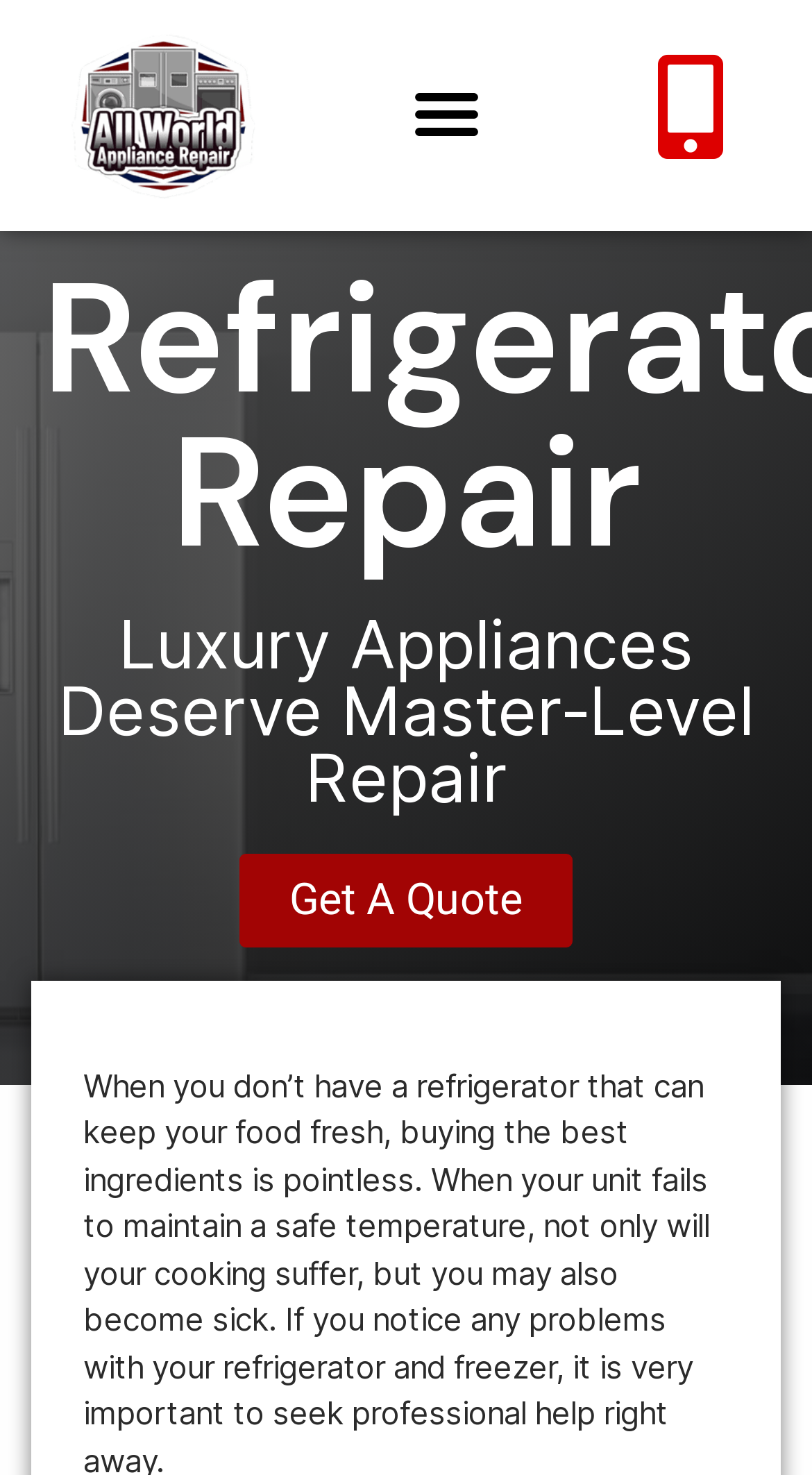Using the information from the screenshot, answer the following question thoroughly:
What is the main service offered?

I found the main service offered by looking at the heading elements on the page, which indicate that the company specializes in 'Refrigerator Repair'.